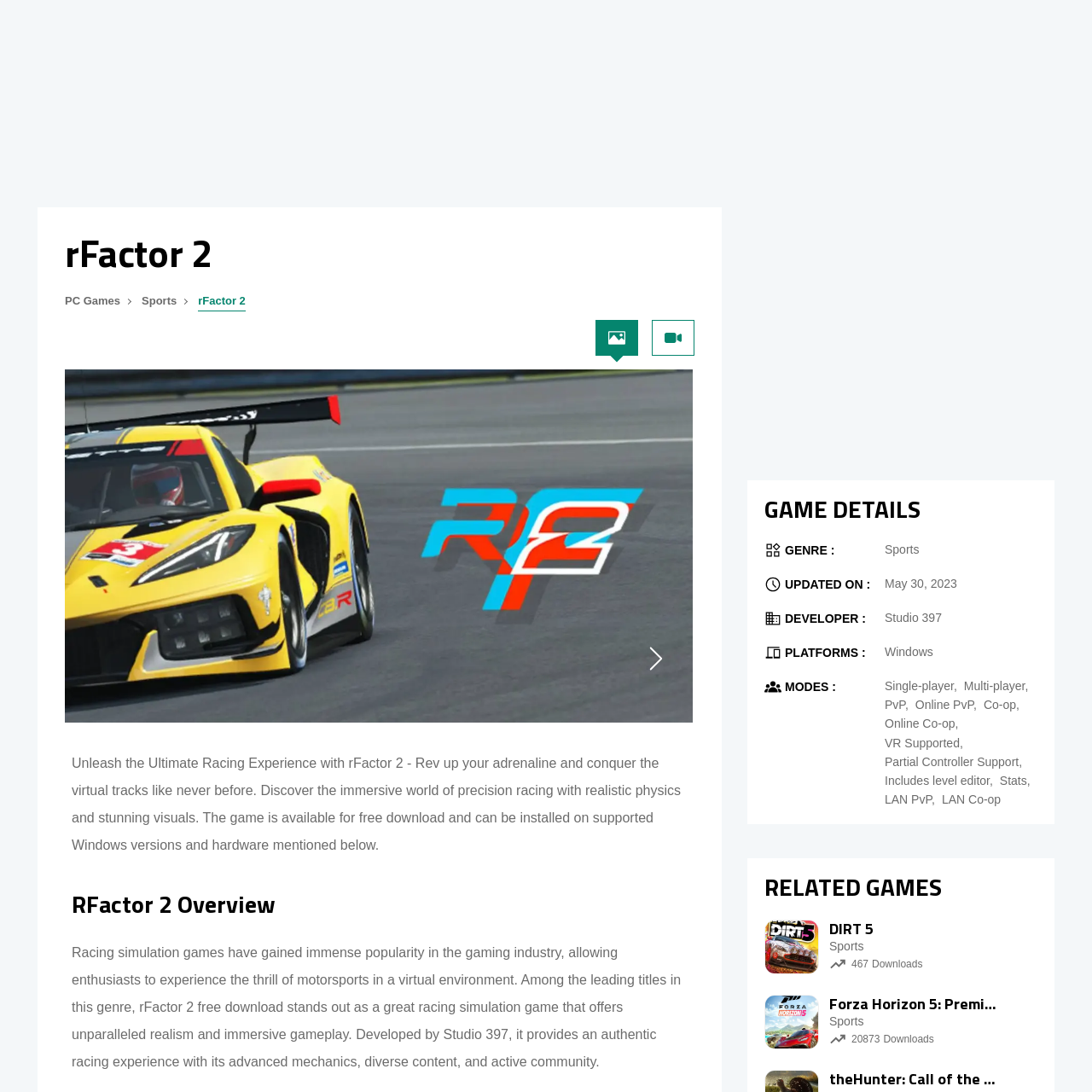Give a detailed account of the scene depicted within the red boundary.

The image showcases a vibrant promotional graphic for "rFactor 2," a distinguished racing simulation game. Highlighting a dynamic racing scene, it portrays the game’s focus on realistic and immersive gameplay, catering to racing enthusiasts eager to experience the thrill of motorsports. The banner captures the essence of high-speed action, showcasing various cars on a track, which reflects the game’s emphasis on precision driving and advanced mechanics. This visual representation is part of an enticing offering for players, emphasizing the opportunity to download the game for free and dive into the expansive world of competitive racing.